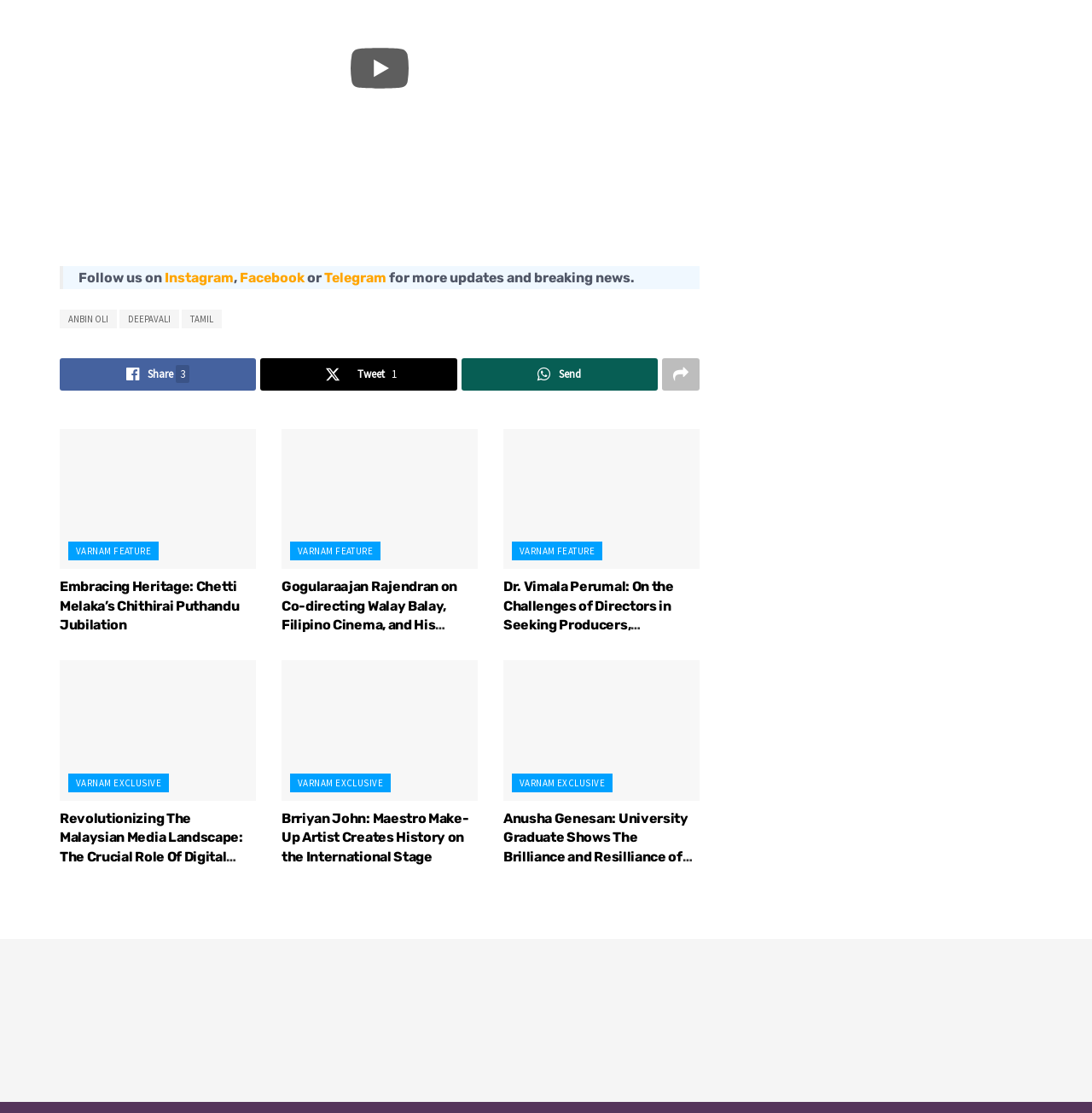What is the topic of the article with the heading 'Embracing Heritage: Chetti Melaka’s Chithirai Puthandu Jubilation'?
Using the information from the image, provide a comprehensive answer to the question.

The article with the heading 'Embracing Heritage: Chetti Melaka’s Chithirai Puthandu Jubilation' is about Chetti Melaka’s Chithirai Puthandu Jubilation, which is indicated by the heading text and the link text.